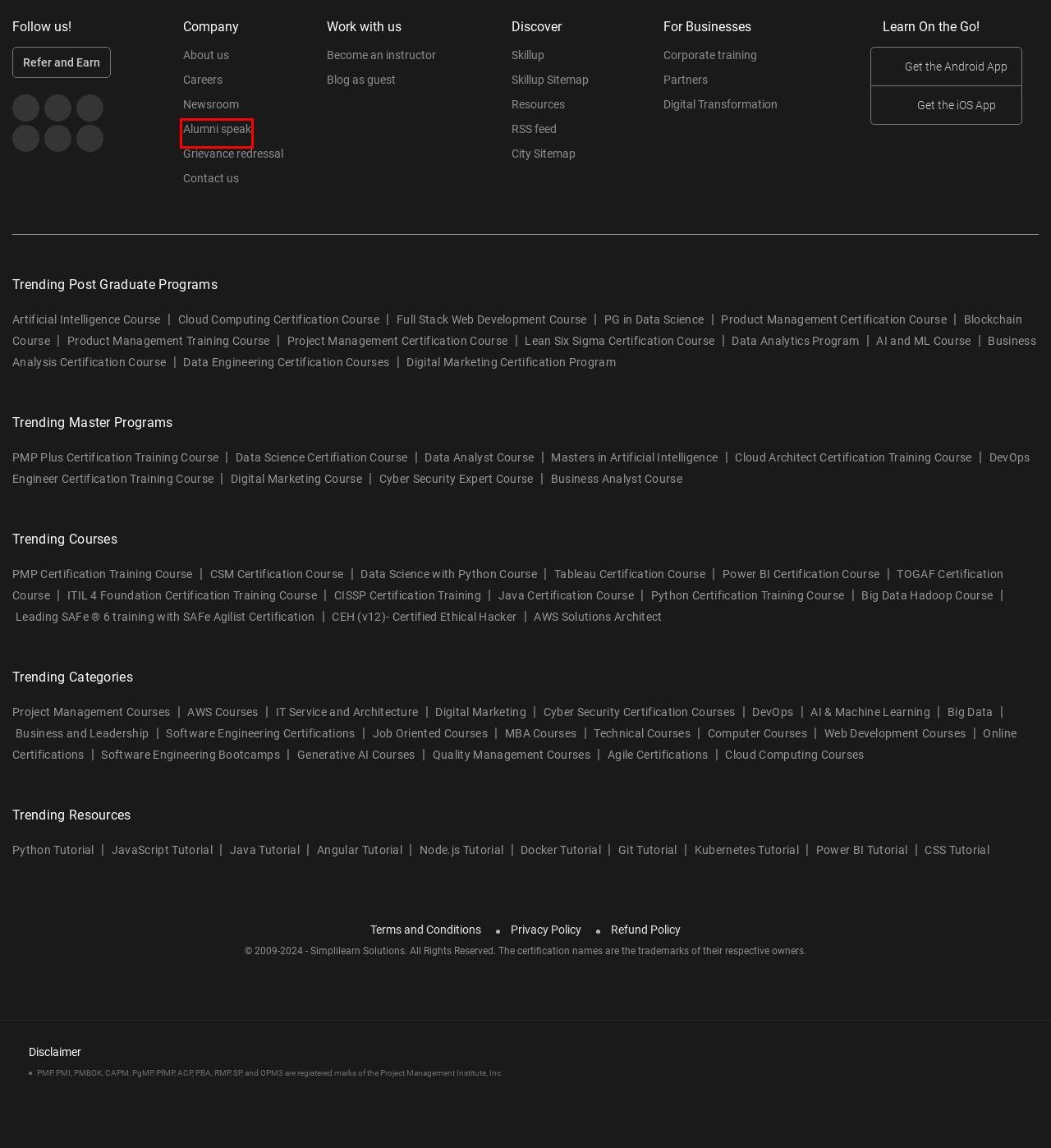Given a webpage screenshot featuring a red rectangle around a UI element, please determine the best description for the new webpage that appears after the element within the bounding box is clicked. The options are:
A. Quality management courses & certifications
B. Best Generative AI Courses 2024 | Gen AI Certifications Courses
C. Node.js Tutorial for Beginners: Learn from Basics to Advanced | Simplilearn
D. Digital Marketing Course Online | Top Digital Marketing Certification
E. Corporate Training | Online Corporate Training Program
F. The Ultimate CSS Tutorial for Beginners in 2024
G. Simplilearn Reviews | Learner Success Stories and Complaints
H. Simplilearn's Partner Program to Resell Online Training Courses

G